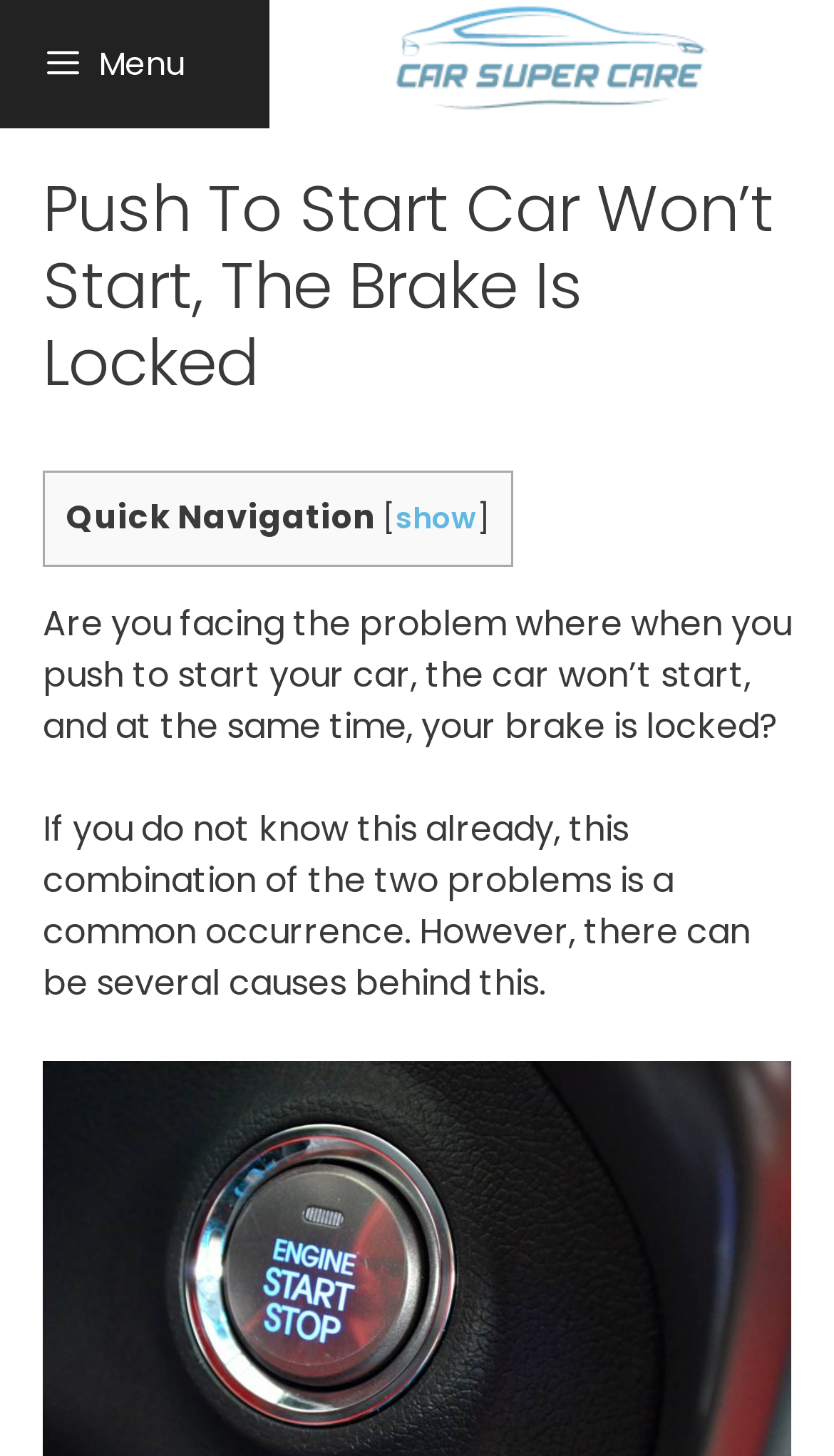Please provide the main heading of the webpage content.

Push To Start Car Won’t Start, The Brake Is Locked